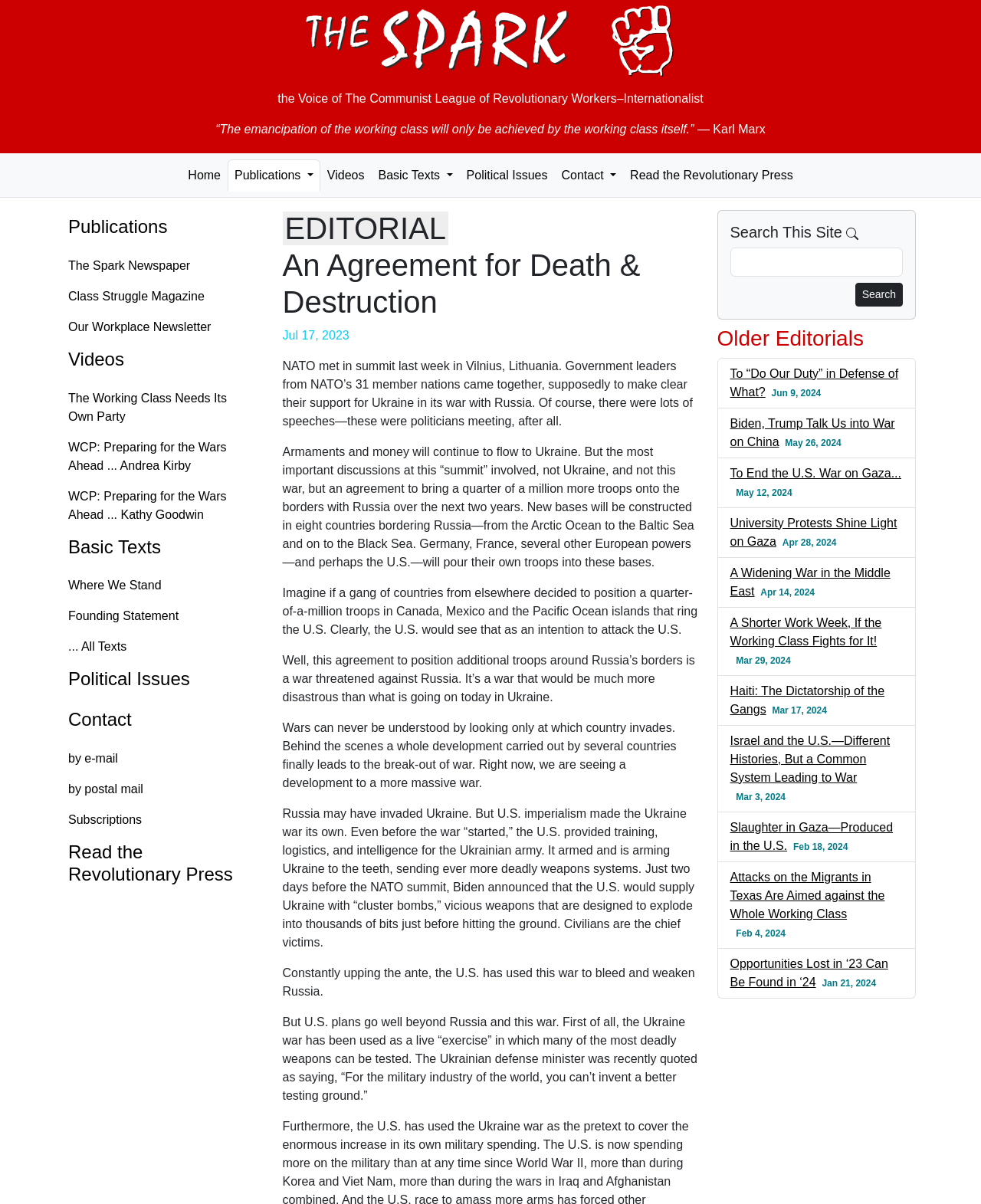Specify the bounding box coordinates of the region I need to click to perform the following instruction: "Read the 'Publications' section". The coordinates must be four float numbers in the range of 0 to 1, i.e., [left, top, right, bottom].

[0.057, 0.174, 0.269, 0.203]